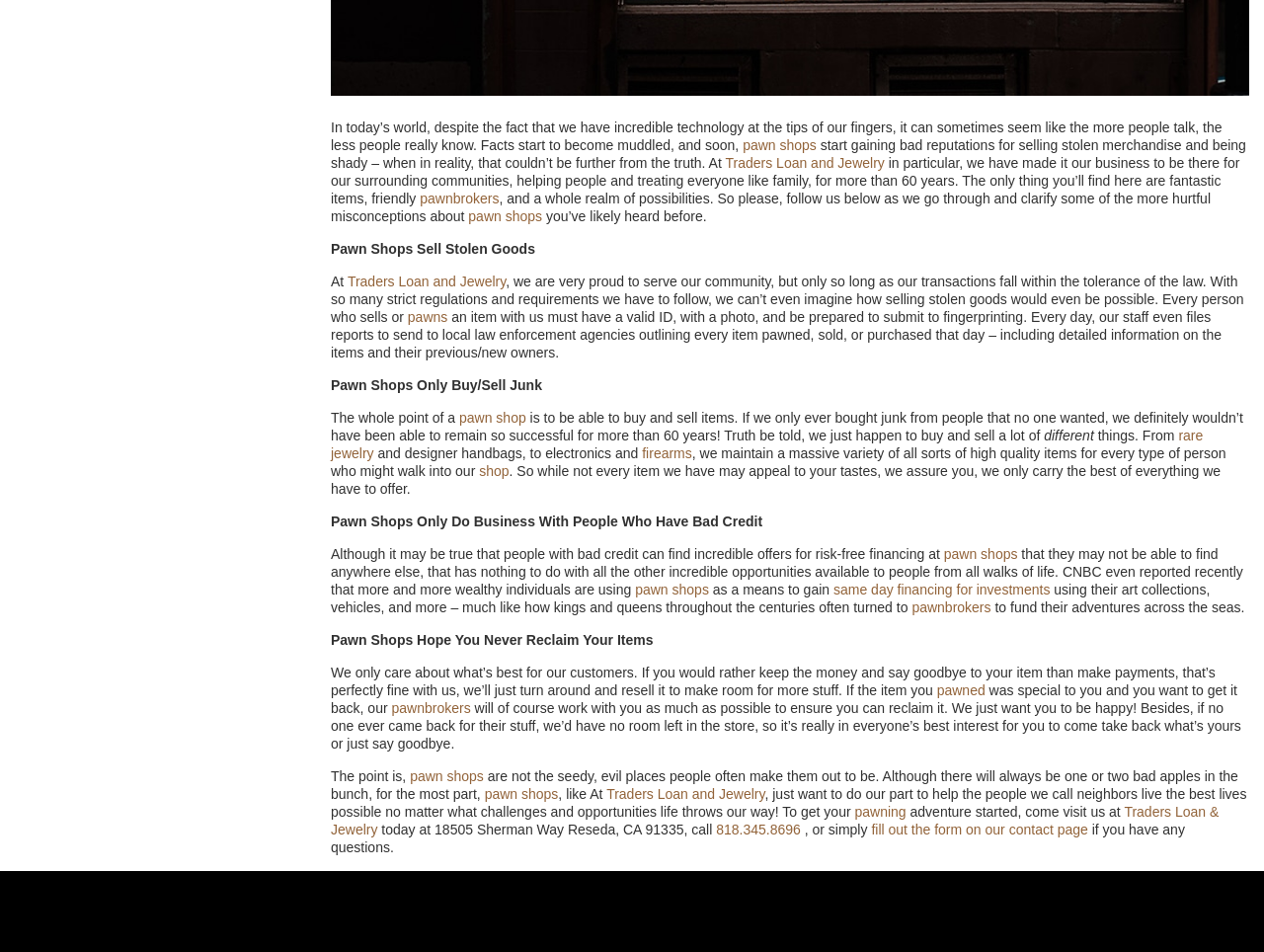What is the goal of Traders Loan and Jewelry's staff?
Make sure to answer the question with a detailed and comprehensive explanation.

The webpage states that the staff at Traders Loan and Jewelry work with customers to ensure they can reclaim their pawned items. The shop's goal is to make its customers happy, and its staff is committed to providing excellent service.